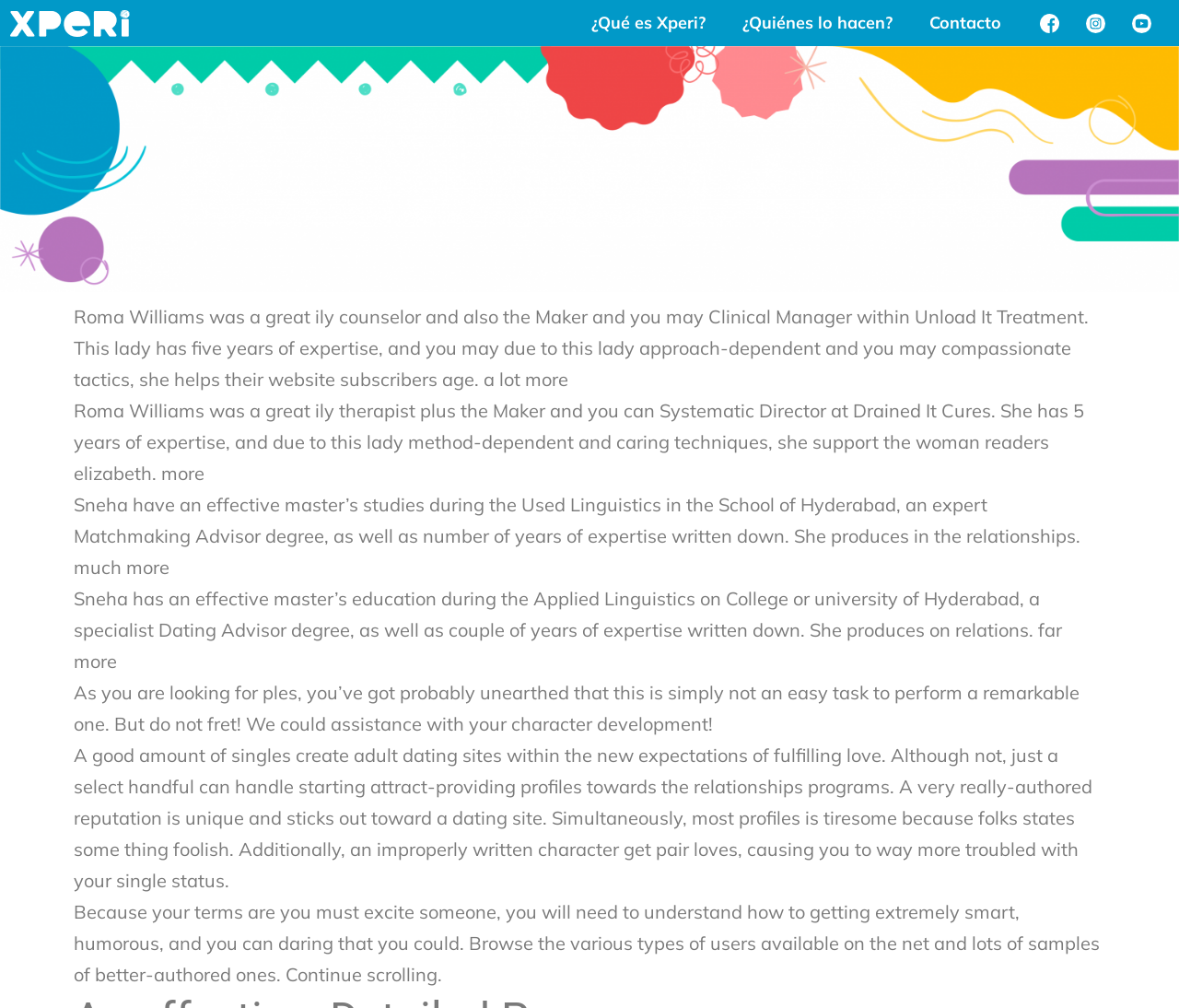What is Sneha's educational background?
Answer the question with as much detail as possible.

Based on the static text elements with IDs 92 and 93, Sneha has a master's degree in Applied Linguistics from the University of Hyderabad, and is also a professional Dating Advisor.